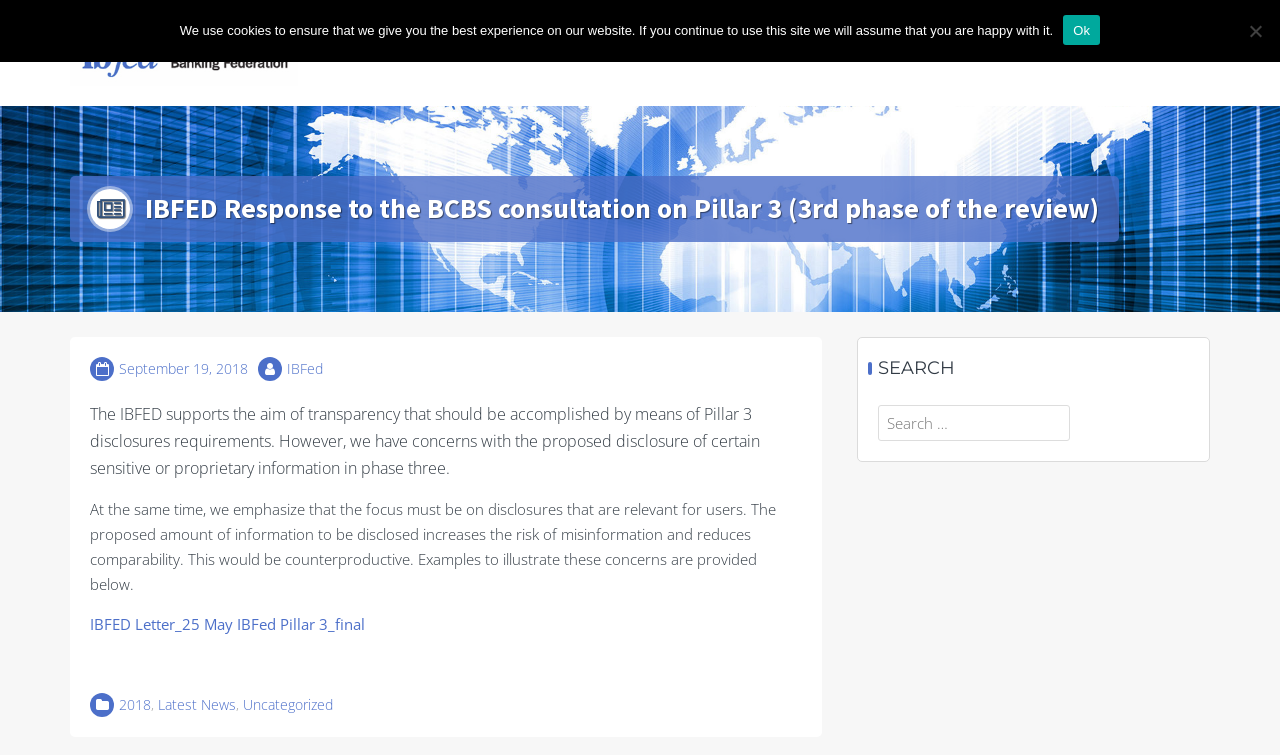Determine the coordinates of the bounding box that should be clicked to complete the instruction: "Read about Fernando Alonso". The coordinates should be represented by four float numbers between 0 and 1: [left, top, right, bottom].

None